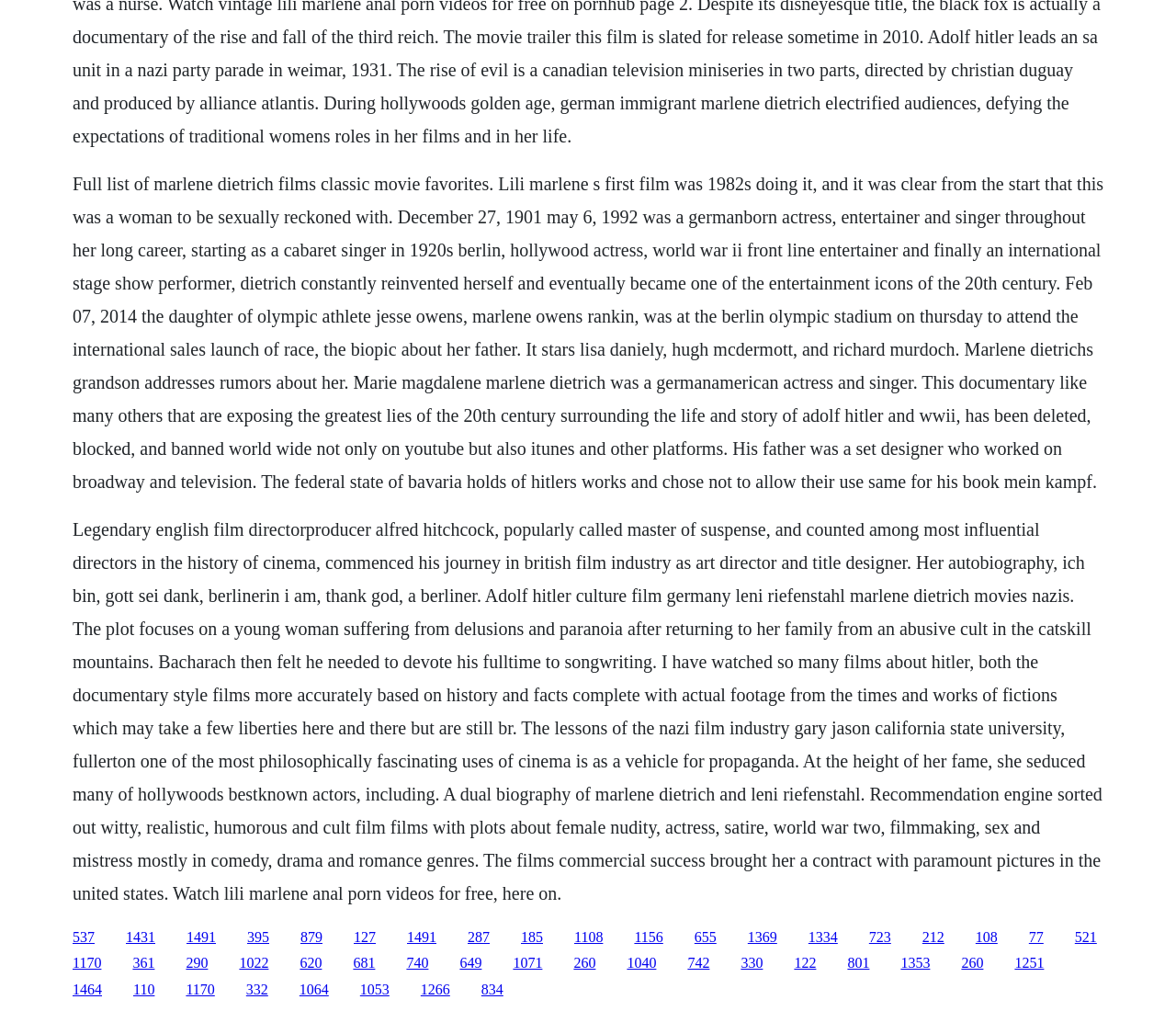Find the bounding box coordinates for the HTML element specified by: "1170".

[0.158, 0.971, 0.183, 0.987]